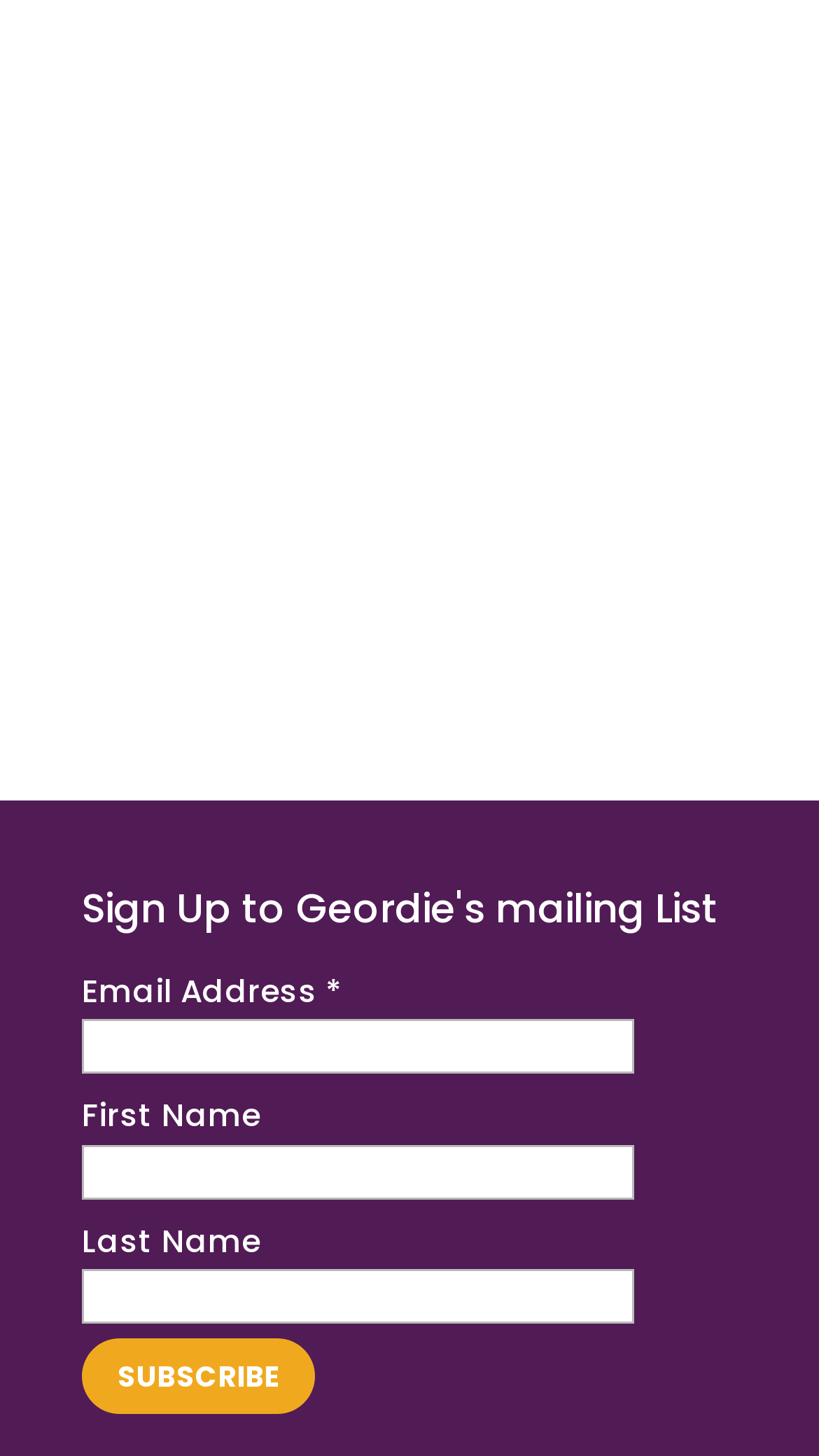Please provide a comprehensive response to the question based on the details in the image: What is the position of the 'First Name' input field?

By comparing the y1 and y2 coordinates of the bounding boxes, I can determine the vertical positions of the elements. The 'First Name' input field has a higher y1 value than the 'Email Address' input field, indicating that it is positioned below 'Email Address'.